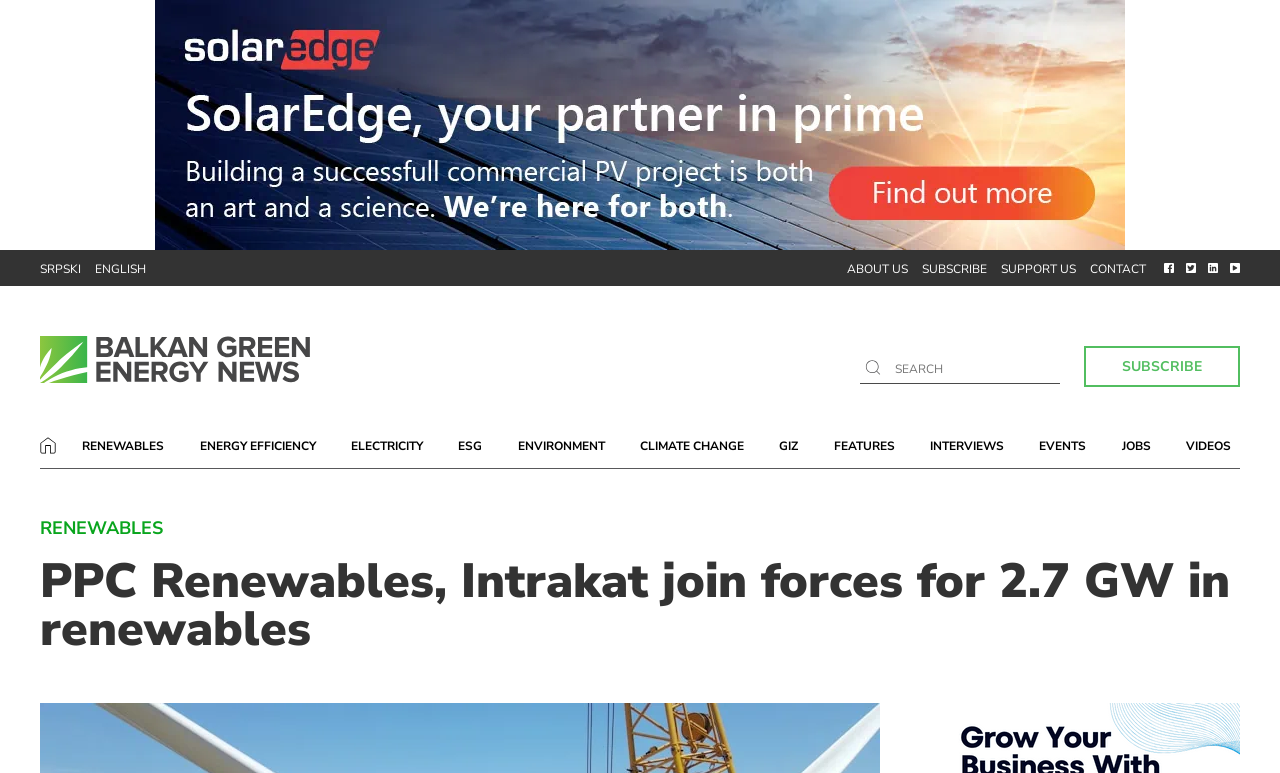Construct a comprehensive description capturing every detail on the webpage.

This webpage appears to be a news article or press release about PPC Renewables and Intrakat joining forces to develop renewable electricity projects with a total capacity of up to 2.7 GW. 

At the top of the page, there is a logo or image of SolarEdge A1, accompanied by a link with the same name. Below this, there are several language options, including SRPSKI and ENGLISH, as well as links to other sections of the website, such as ABOUT US, SUBSCRIBE, SUPPORT US, and CONTACT.

On the right side of the page, there are several social media links, each represented by an image. Below these, there is a search bar with a textbox labeled "SEARCH". Next to the search bar, there is a SUBSCRIBE button.

The main content of the page is a news article with a heading that summarizes the partnership between PPC Renewables and Intrakat. The article is divided into sections, with links to other related topics, such as RENEWABLES, ENERGY EFFICIENCY, ELECTRICITY, ESG, ENVIRONMENT, CLIMATE CHANGE, GIZ, FEATURES, INTERVIEWS, EVENTS, JOBS, and VIDEOS.